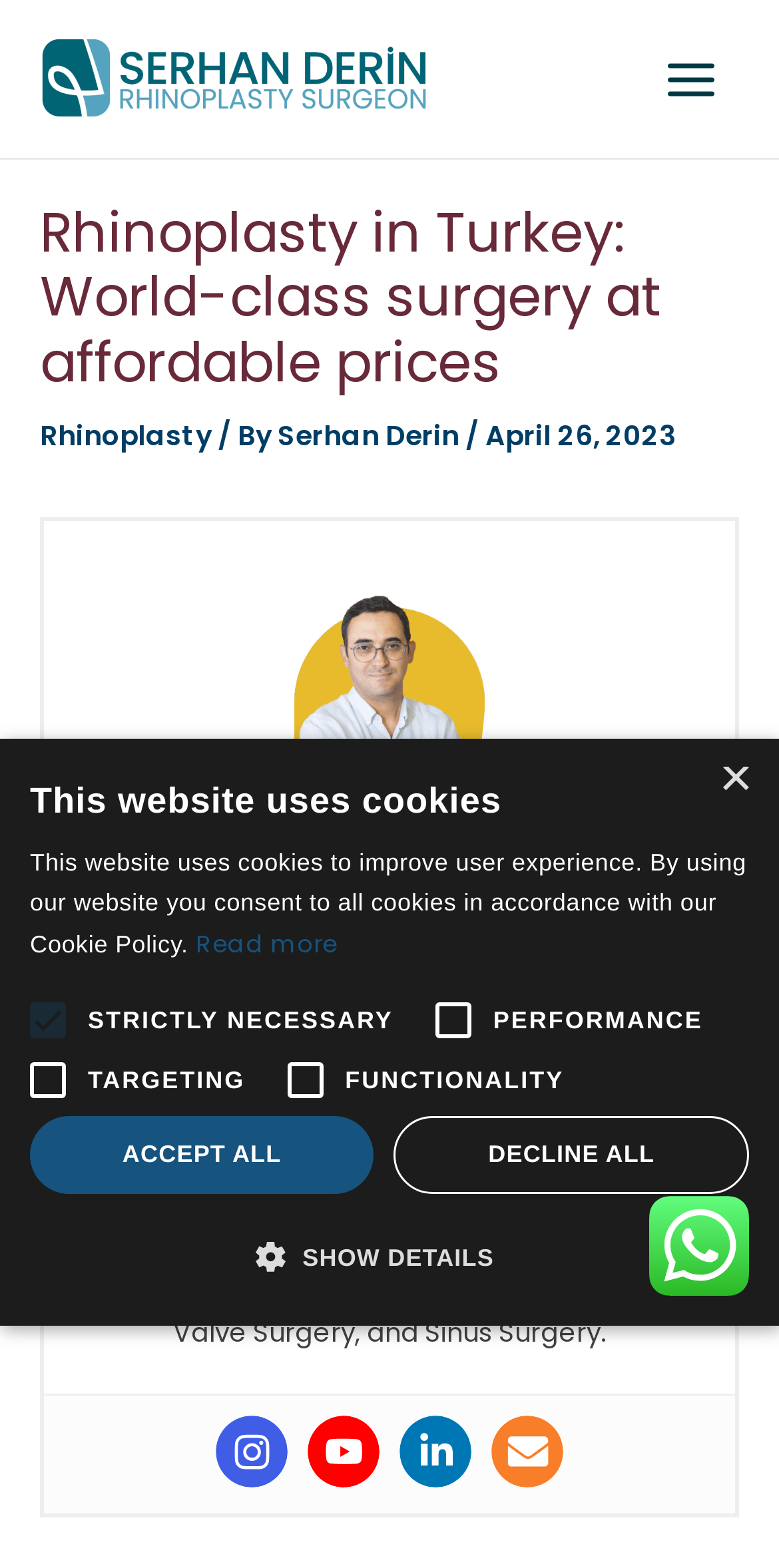Reply to the question with a brief word or phrase: What is the date mentioned in the webpage?

April 26, 2023